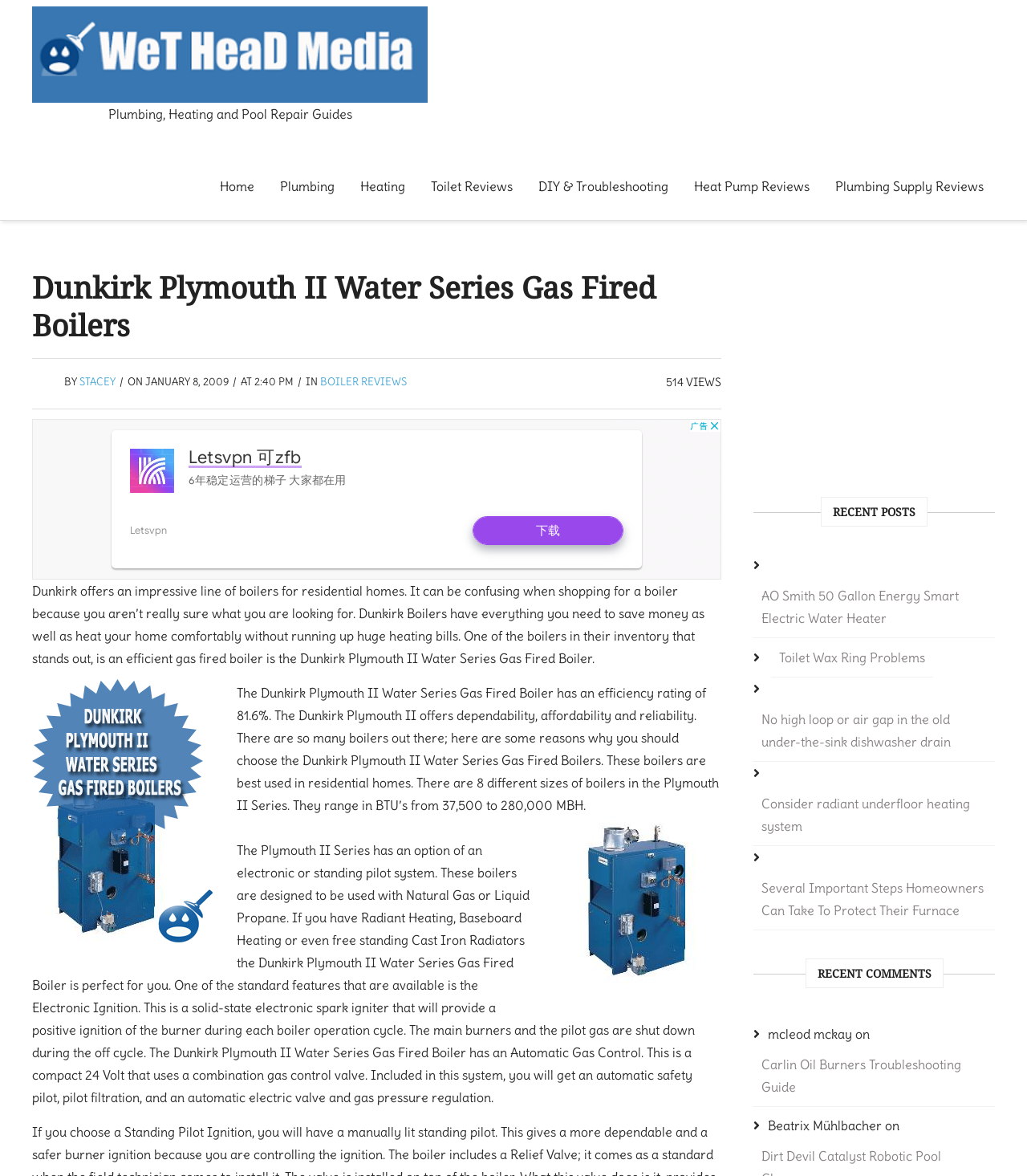Can you pinpoint the bounding box coordinates for the clickable element required for this instruction: "View the 'Dunkirk Plymouth II Water Series Gas Fired Boiler' image"? The coordinates should be four float numbers between 0 and 1, i.e., [left, top, right, bottom].

[0.031, 0.57, 0.211, 0.806]